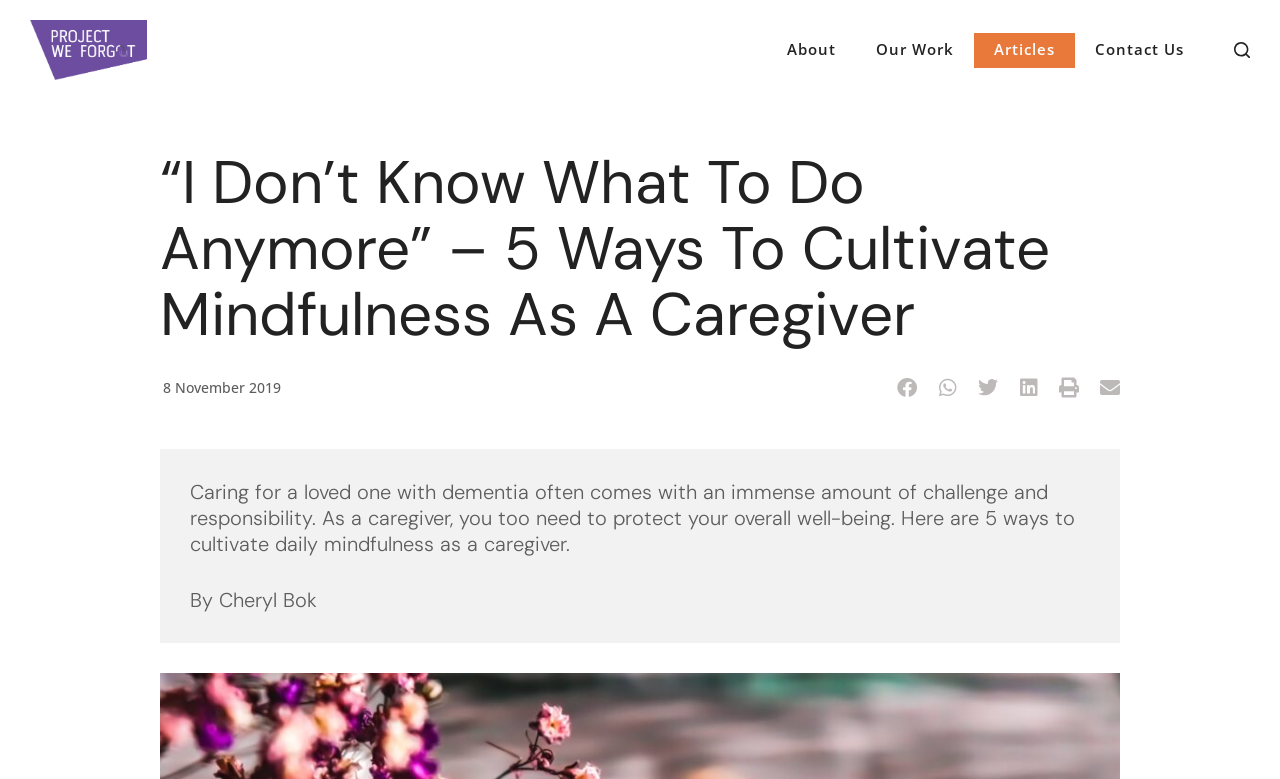What is the author's name?
Can you provide a detailed and comprehensive answer to the question?

I found the author's name by looking at the heading that says 'By Cheryl Bok'. This suggests that Cheryl Bok is the author of the article.